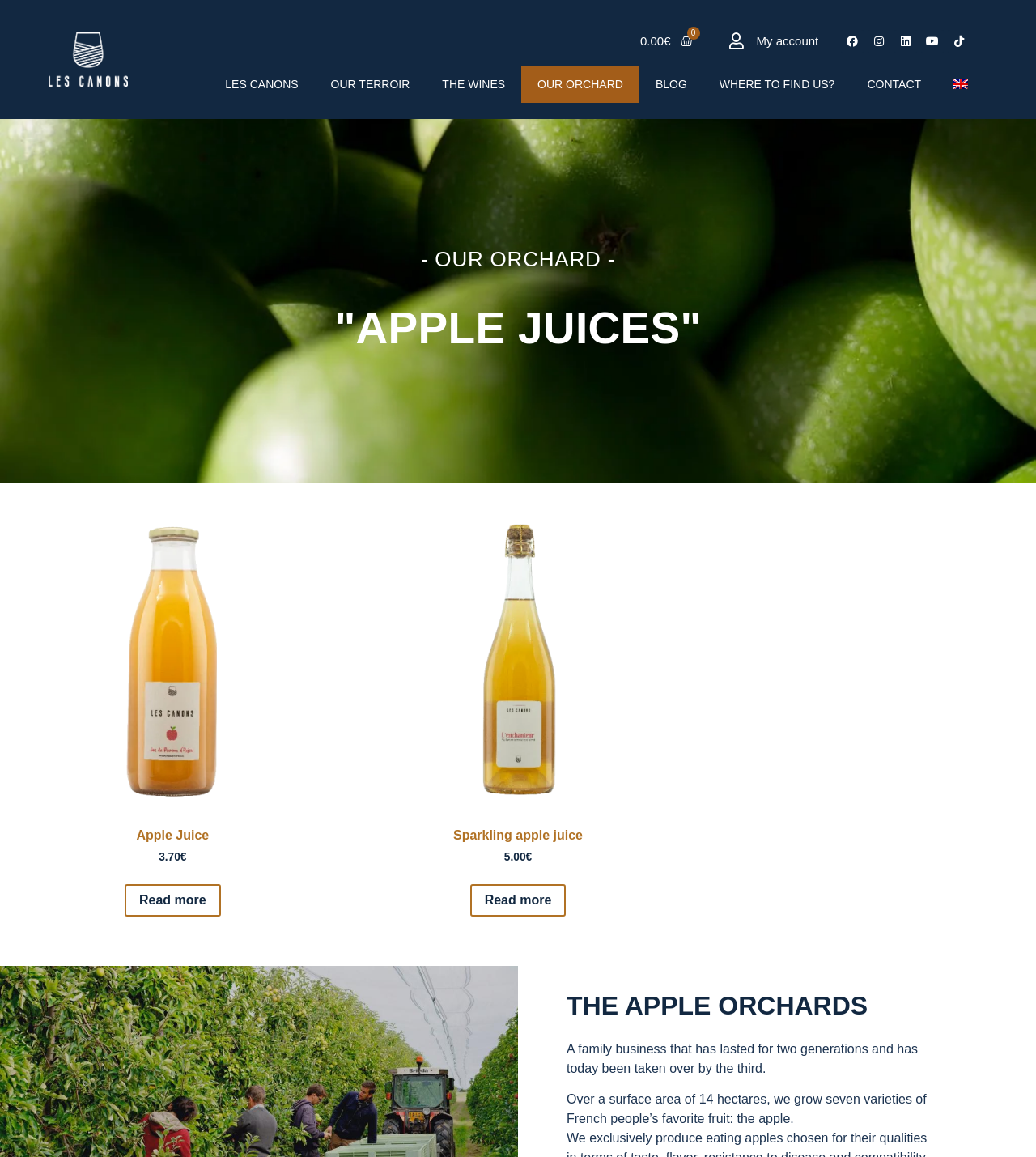Can you determine the bounding box coordinates of the area that needs to be clicked to fulfill the following instruction: "Visit Facebook page"?

[0.811, 0.026, 0.833, 0.045]